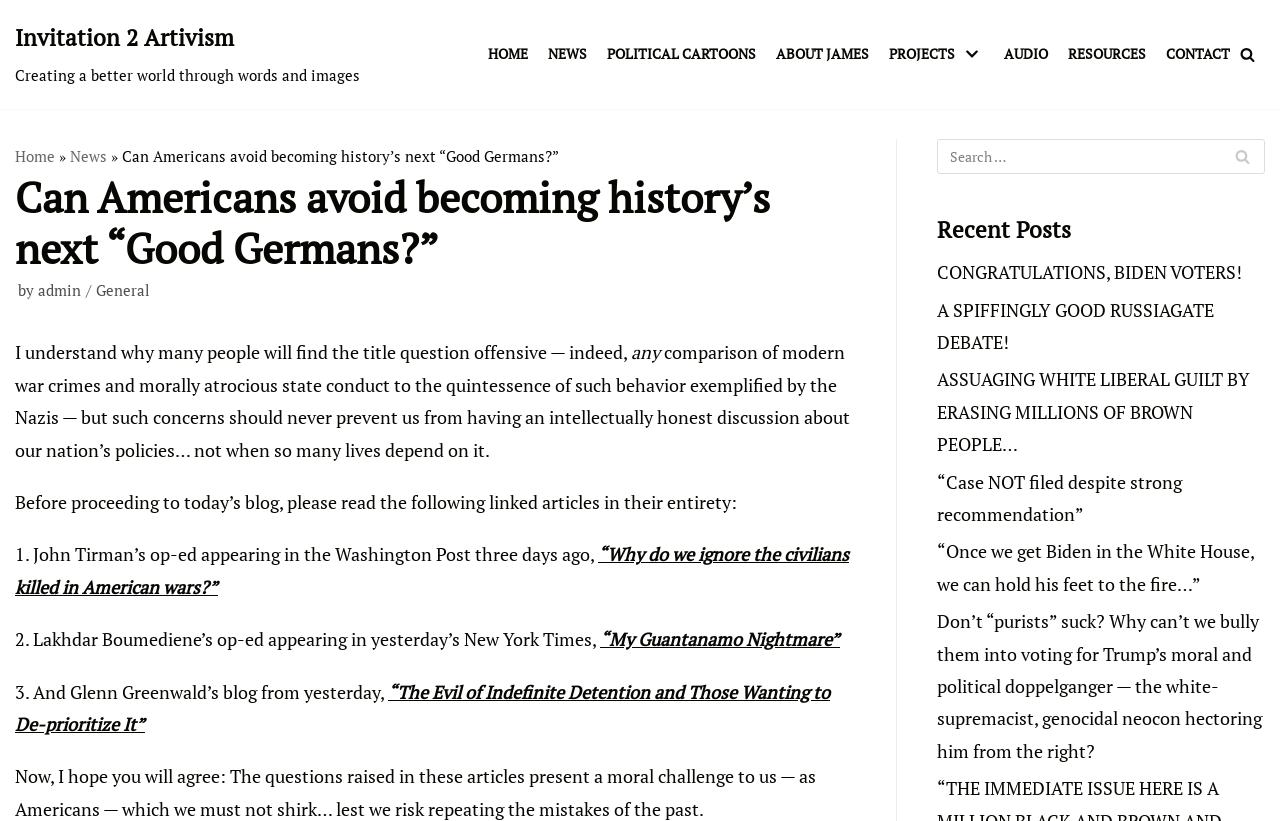Locate the bounding box coordinates of the item that should be clicked to fulfill the instruction: "Read the article 'Can Americans avoid becoming history’s next “Good Germans?”'".

[0.012, 0.178, 0.437, 0.202]